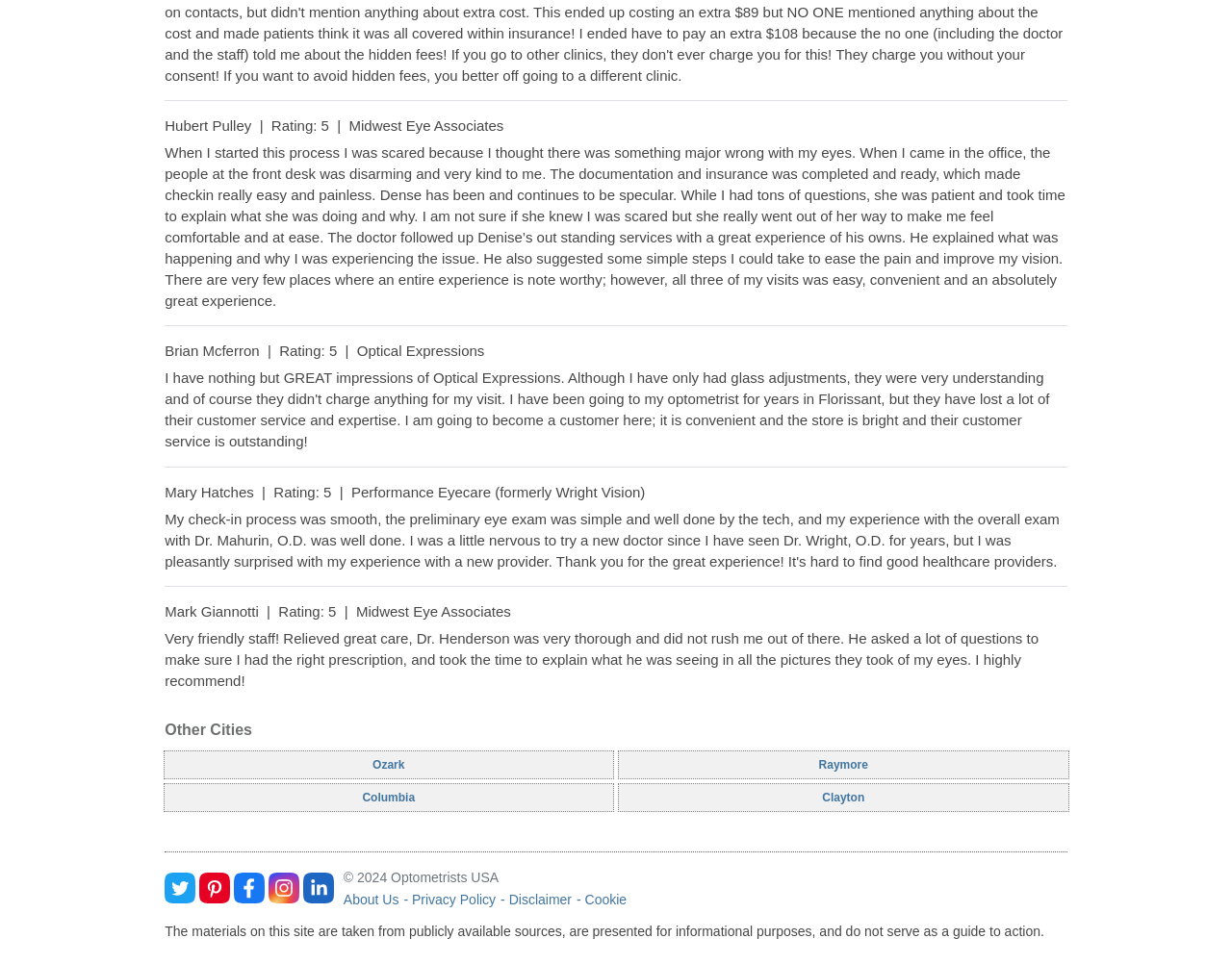Show the bounding box coordinates for the element that needs to be clicked to execute the following instruction: "View the disclaimer". Provide the coordinates in the form of four float numbers between 0 and 1, i.e., [left, top, right, bottom].

[0.413, 0.925, 0.472, 0.941]